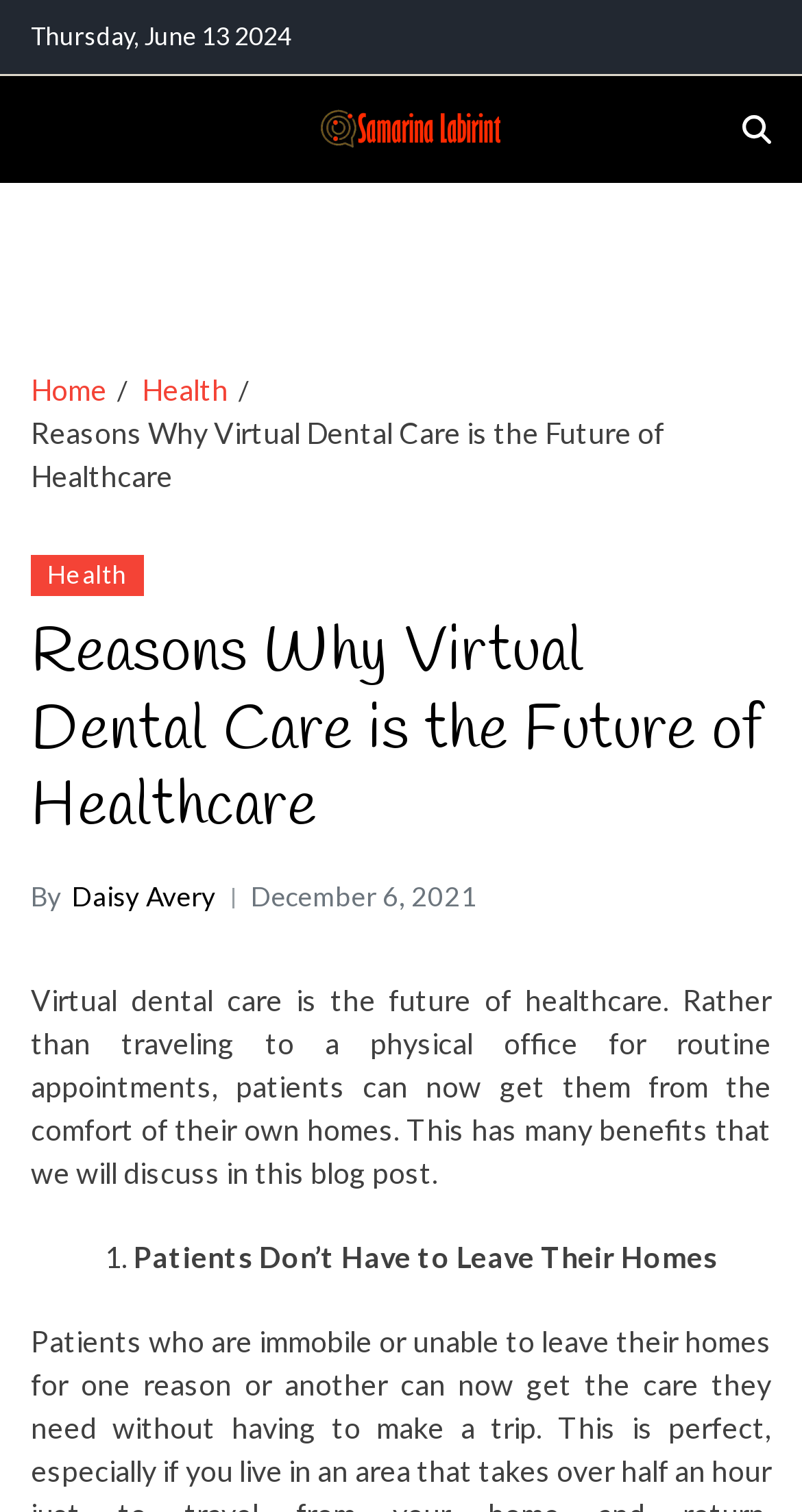Please provide a one-word or short phrase answer to the question:
What is the date of the blog post?

December 6, 2021